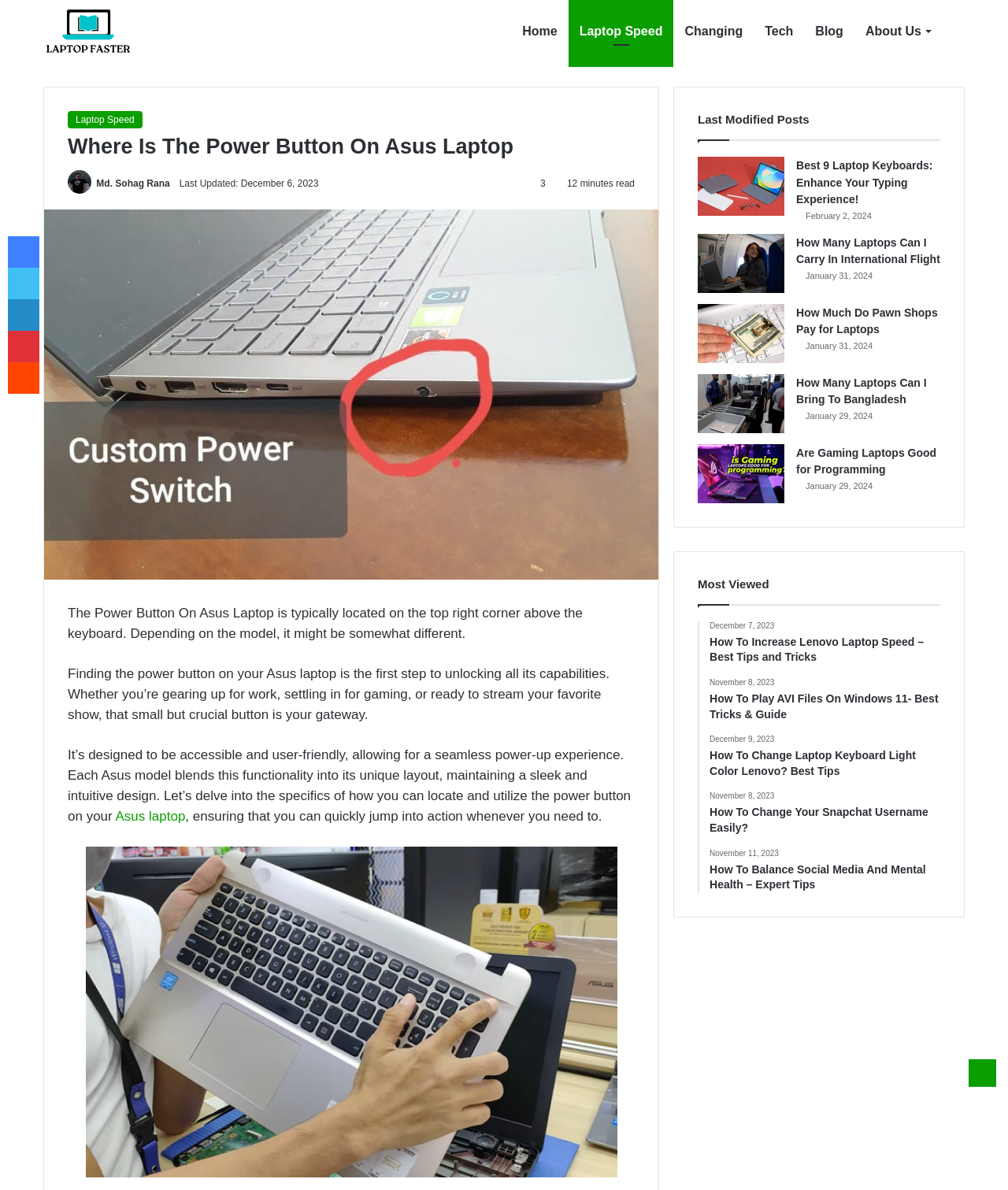Determine the bounding box coordinates of the clickable element to achieve the following action: 'Click on the 'Back to top button''. Provide the coordinates as four float values between 0 and 1, formatted as [left, top, right, bottom].

[0.961, 0.89, 0.988, 0.913]